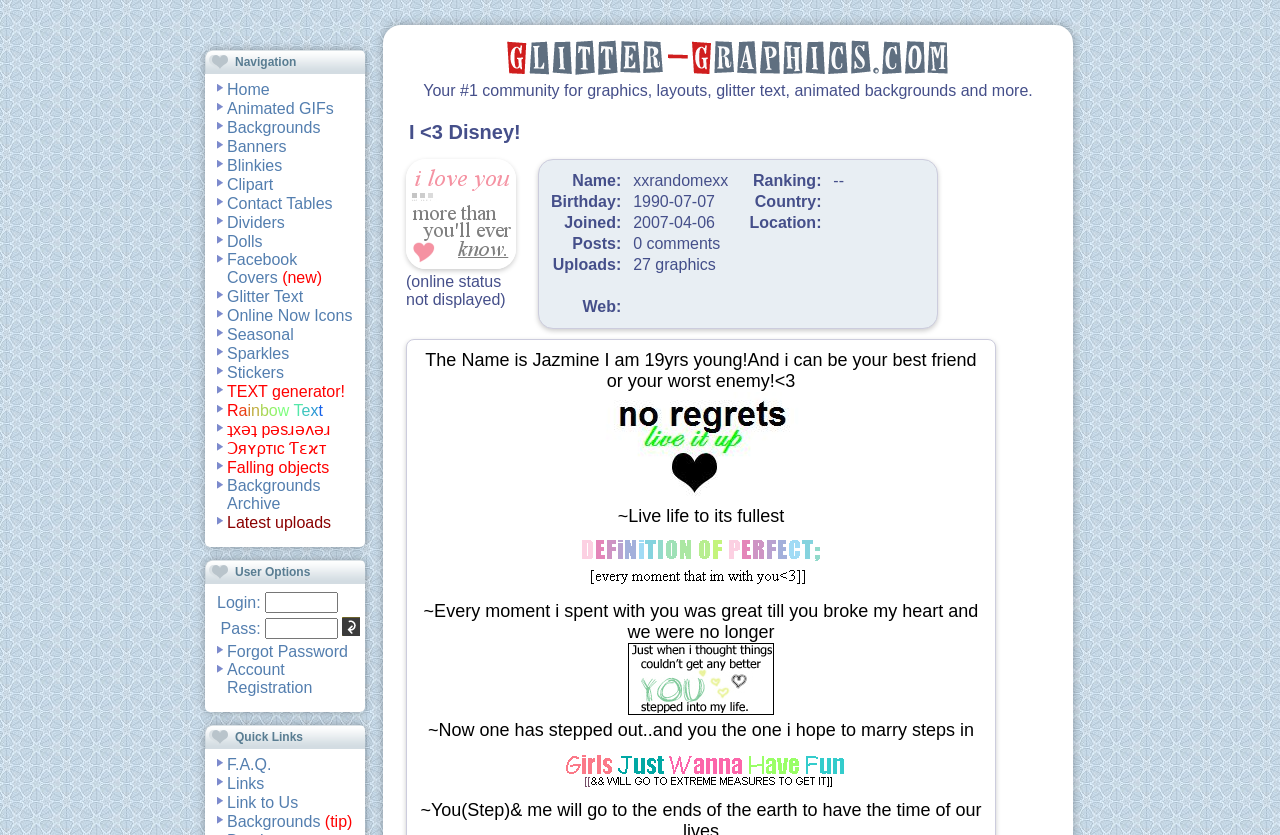Please determine the main heading text of this webpage.

I <3 Disney!